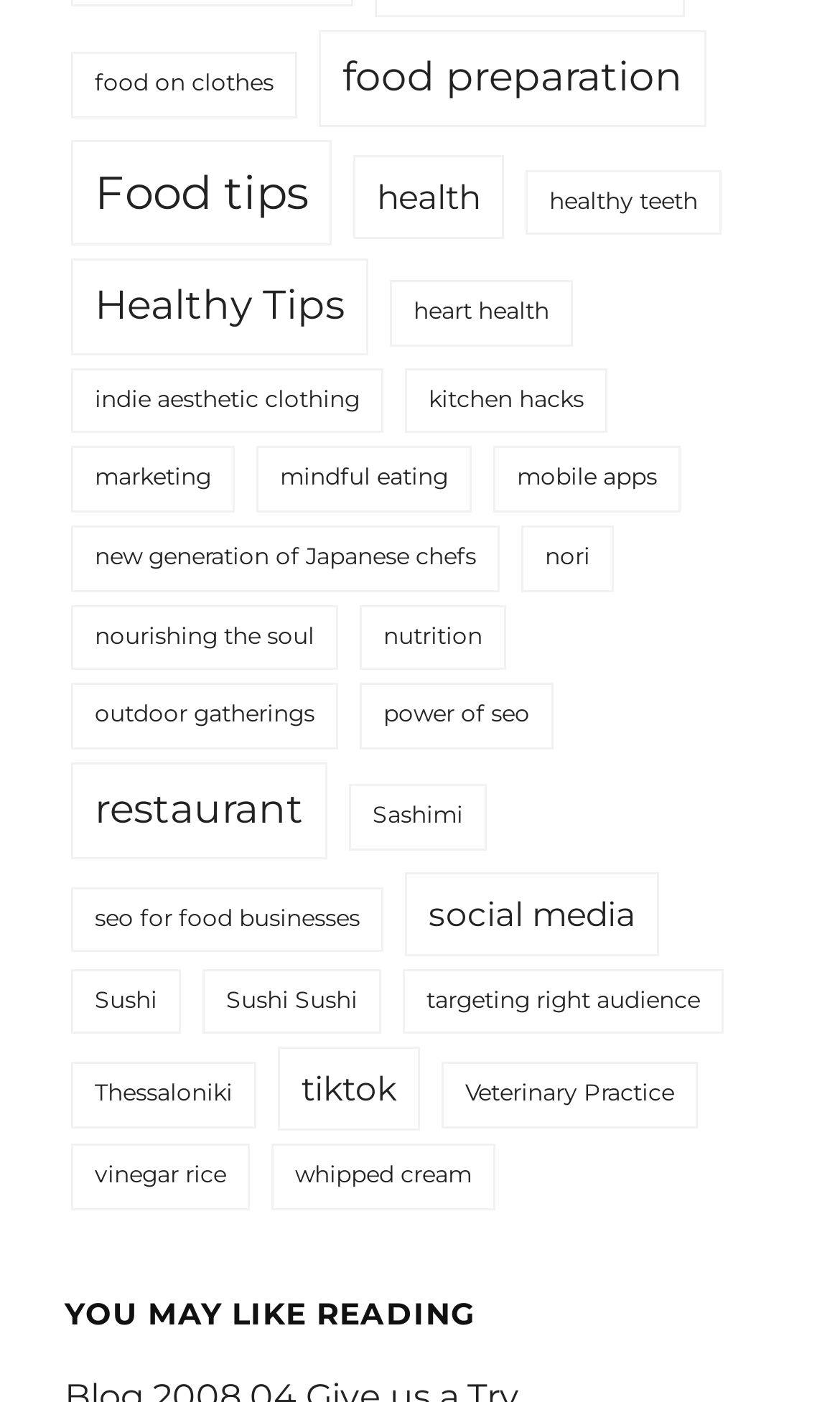Provide the bounding box coordinates for the UI element described in this sentence: "new generation of Japanese chefs". The coordinates should be four float values between 0 and 1, i.e., [left, top, right, bottom].

[0.085, 0.375, 0.595, 0.422]